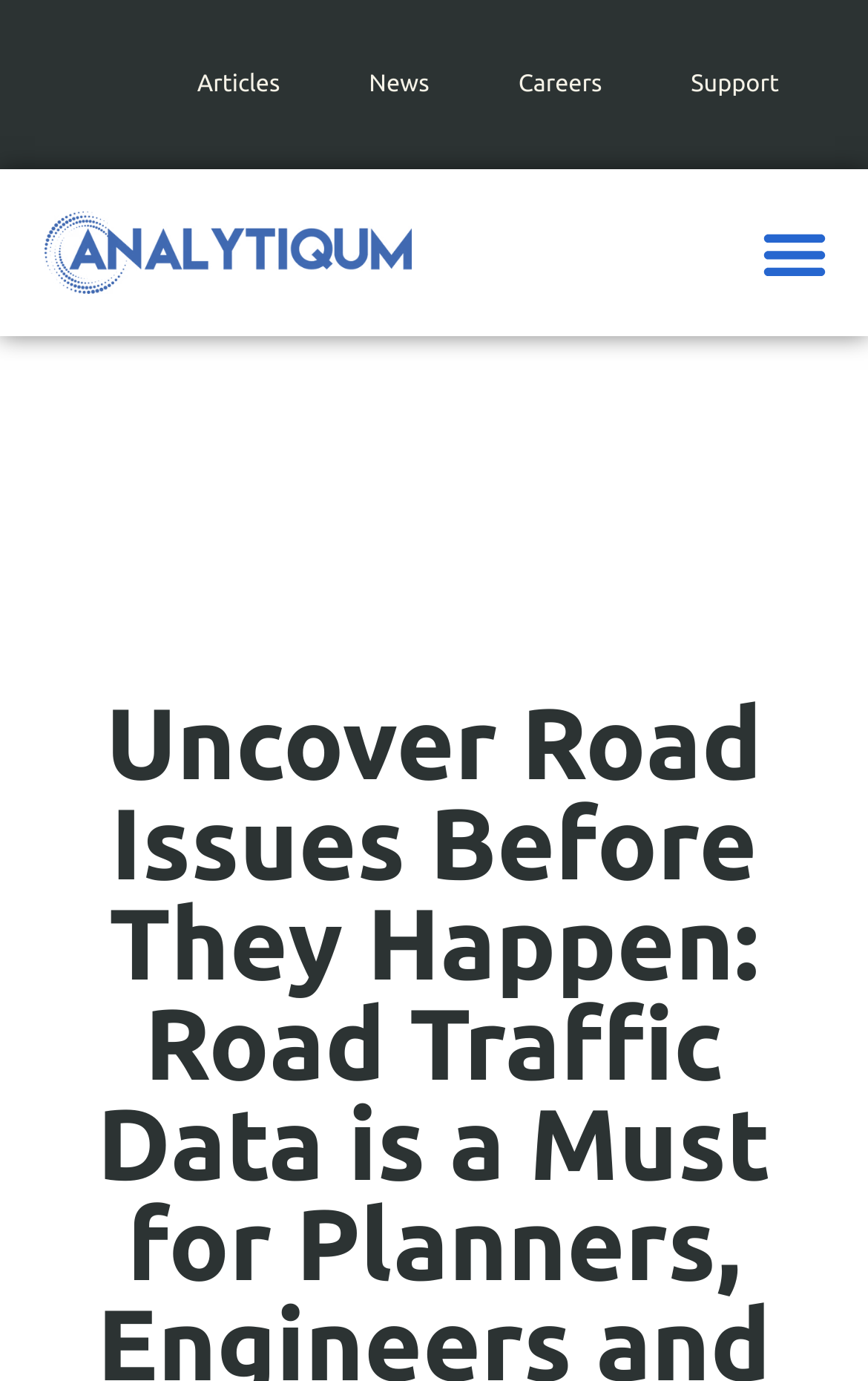Refer to the image and provide an in-depth answer to the question: 
What is the position of the image on the webpage?

By examining the bounding box coordinates of the image, I found that it is located on the top left of the webpage, with coordinates [0.051, 0.153, 0.474, 0.213].